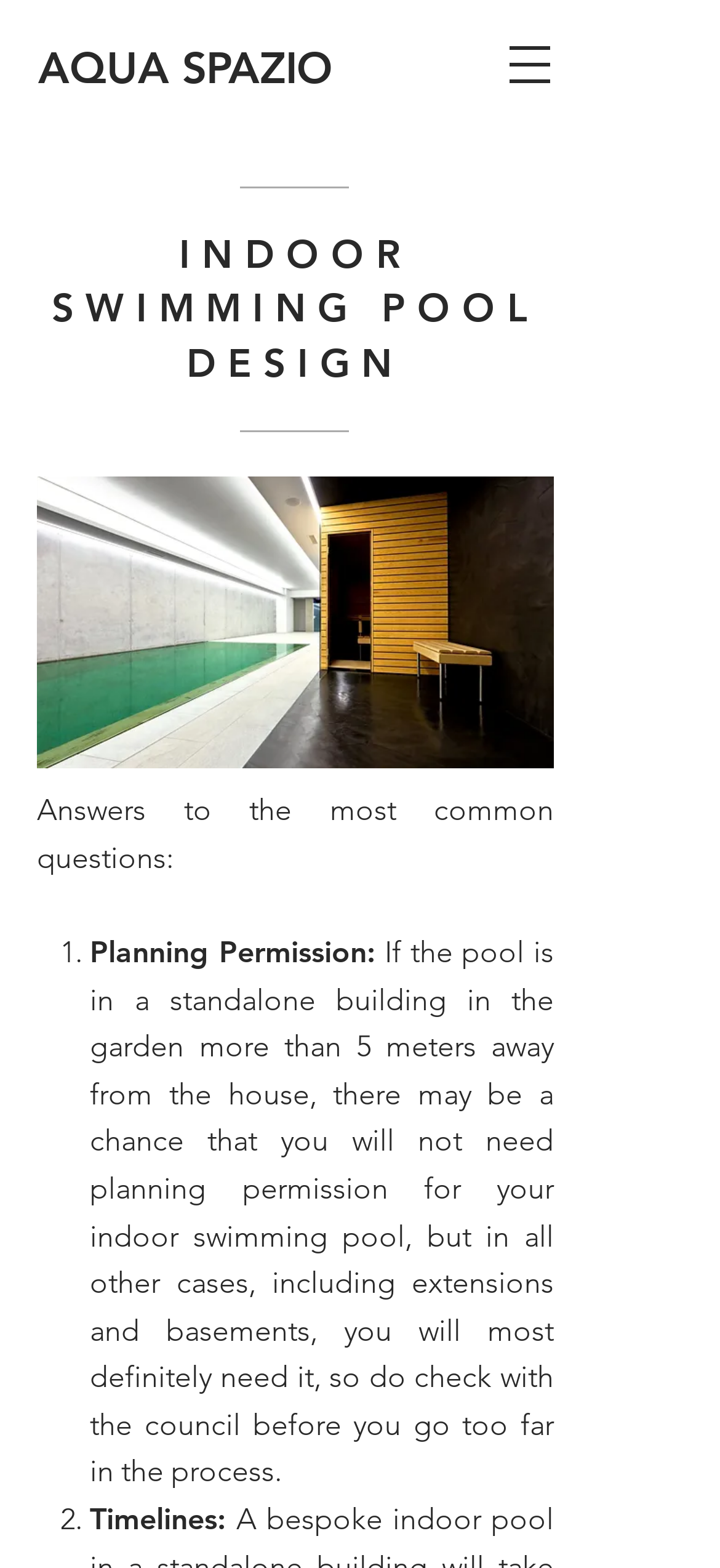Analyze and describe the webpage in a detailed narrative.

The webpage is about indoor swimming pool design, with a focus on the importance of considering heating and ventilation (H&V) requirements. At the top left of the page, there is a link to "AQUA SPAZIO" and a button to open a navigation menu. Below these elements, there is a heading that reads "INDOOR SWIMMING POOL DESIGN". 

To the right of the heading, there is an image, likely a visual representation of an indoor swimming pool design. Below the image, there is a section with a title "Answers to the most common questions:". This section contains a list of questions and answers, with two list items visible on the page. The first list item is about planning permission, and it provides detailed information on when planning permission is required for an indoor swimming pool. The second list item is about timelines, but its content is not fully visible on the page.